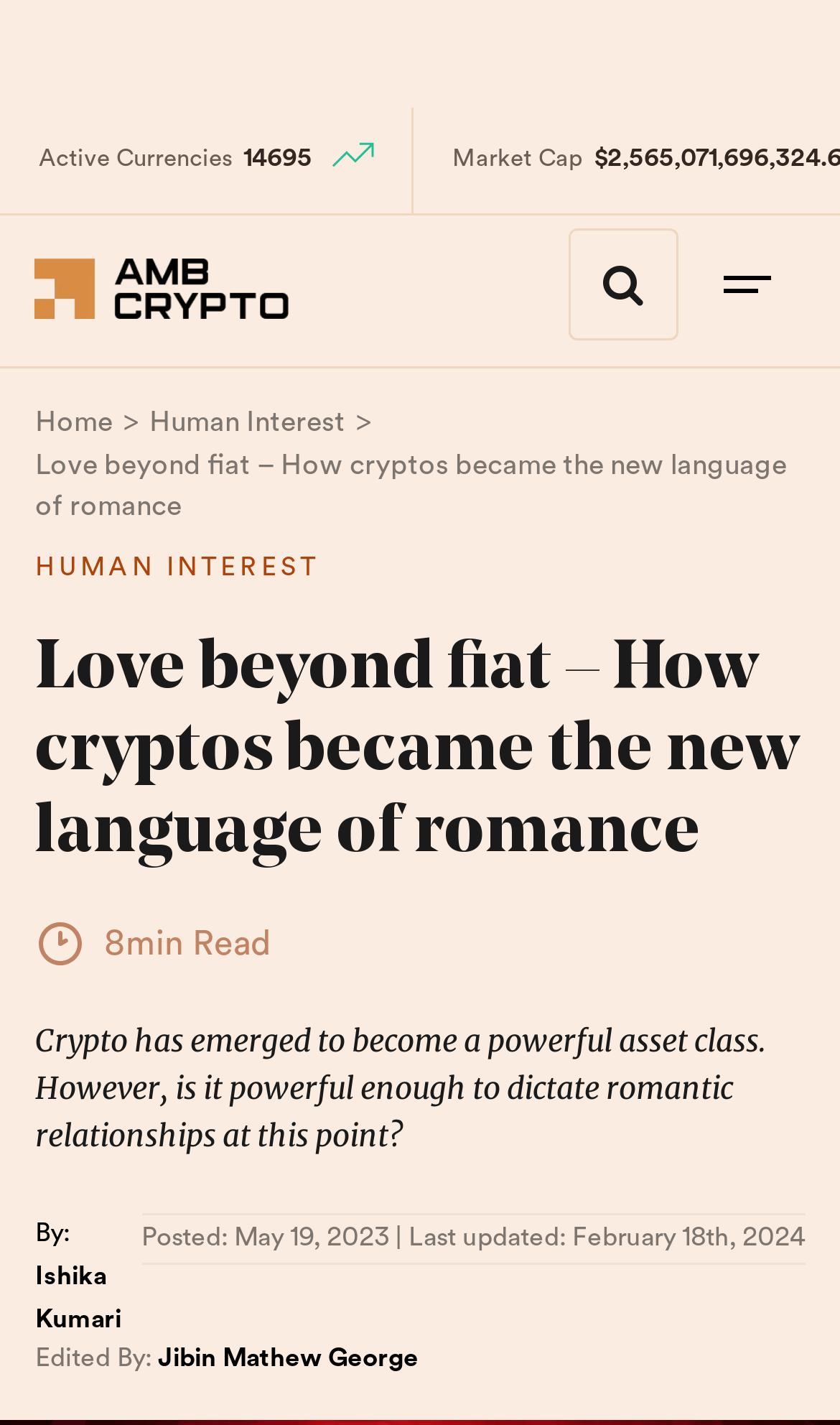Look at the image and give a detailed response to the following question: What is the estimated reading time of the article?

I found the answer by looking at the static text element with the content '8min Read'.